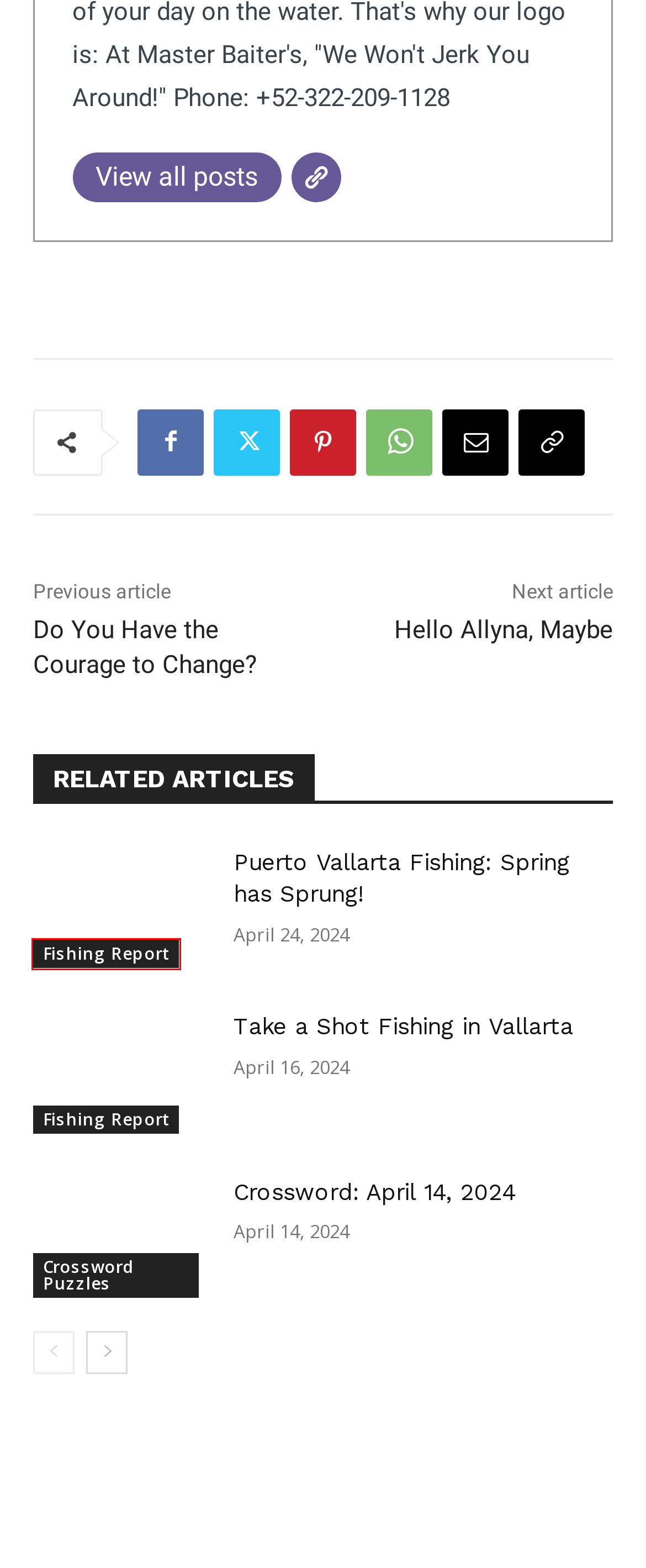Using the screenshot of a webpage with a red bounding box, pick the webpage description that most accurately represents the new webpage after the element inside the red box is clicked. Here are the candidates:
A. Fishing Report Archives - Vallarta Mirror
B. Entertainment Archives - Vallarta Mirror
C. Take a Shot Fishing in Vallarta - Vallarta Mirror
D. Do You Have the Courage to Change? - Vallarta Mirror
E. Hello Allyna, Maybe - Vallarta Mirror
F. Trash & Recycling Receptacle - Eco-Cubos Mexico
G. Puerto Vallarta Fishing: Spring has Sprung! - Vallarta Mirror
H. Crossword: April 14, 2024 - Vallarta Mirror

A